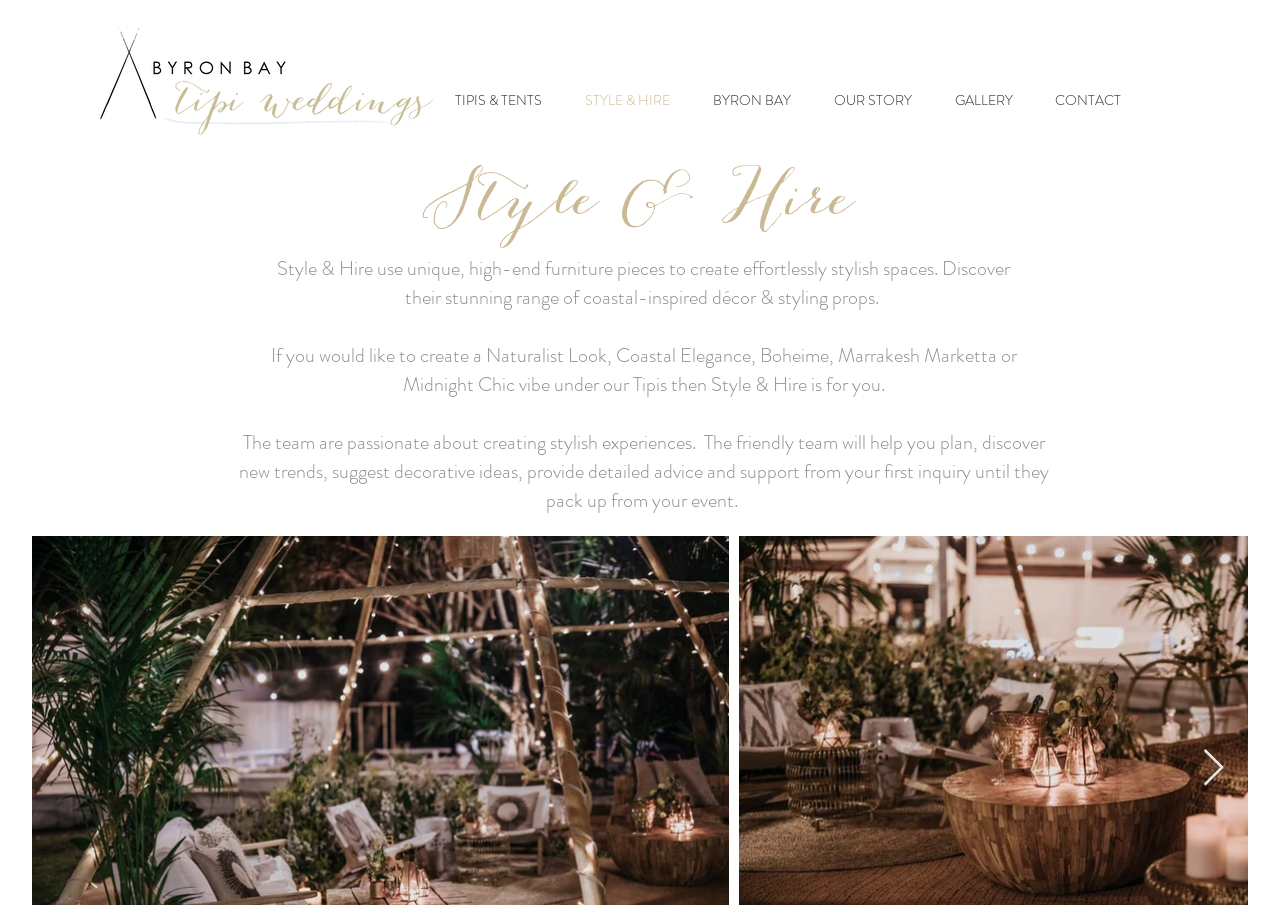Determine the bounding box for the HTML element described here: "BishopAccountability.org". The coordinates should be given as [left, top, right, bottom] with each number being a float between 0 and 1.

None